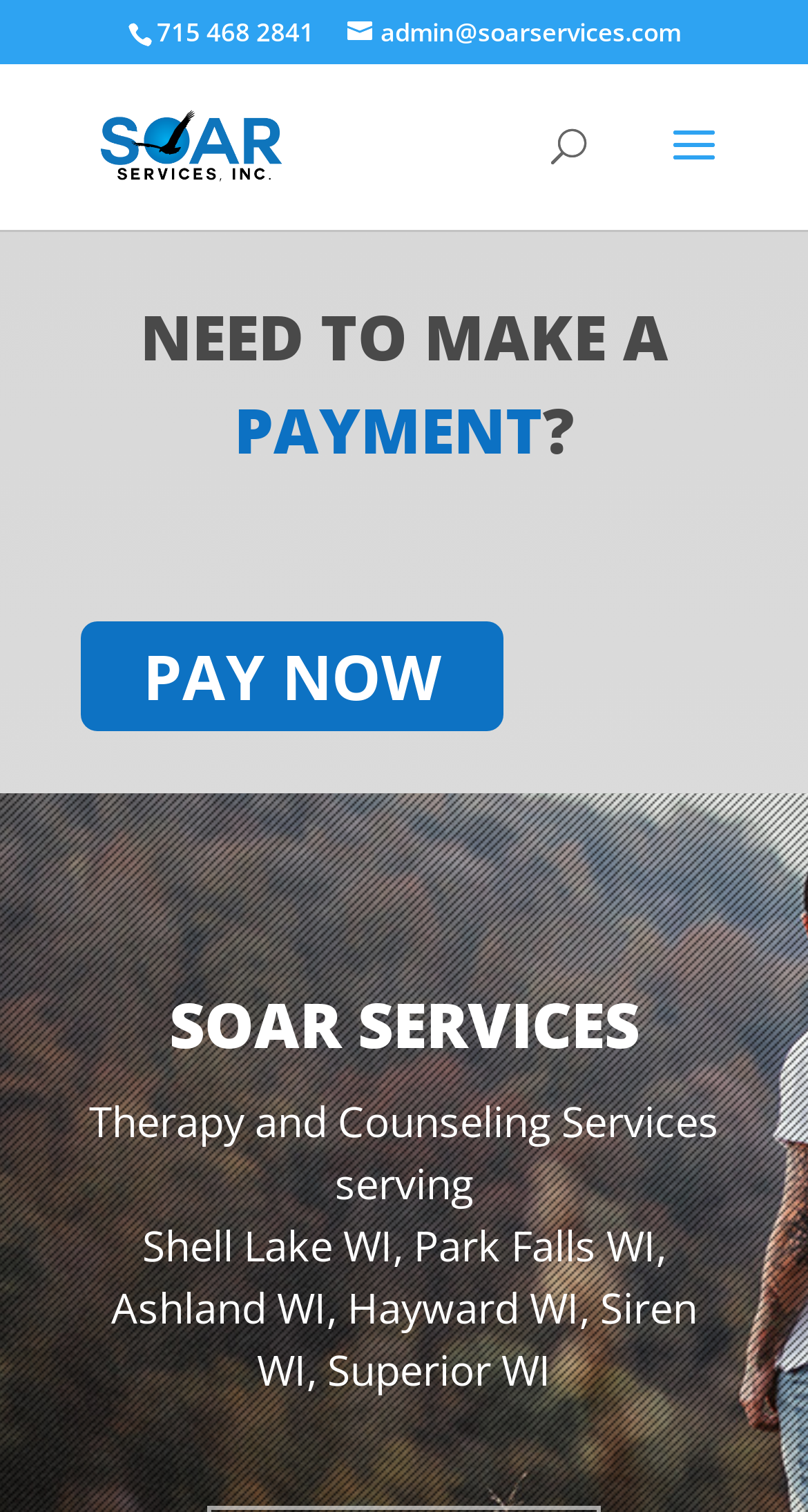Refer to the screenshot and give an in-depth answer to this question: What is the phone number to contact?

I found the phone number by looking at the top section of the webpage, where I saw a static text element with the phone number '715 468 2841'.